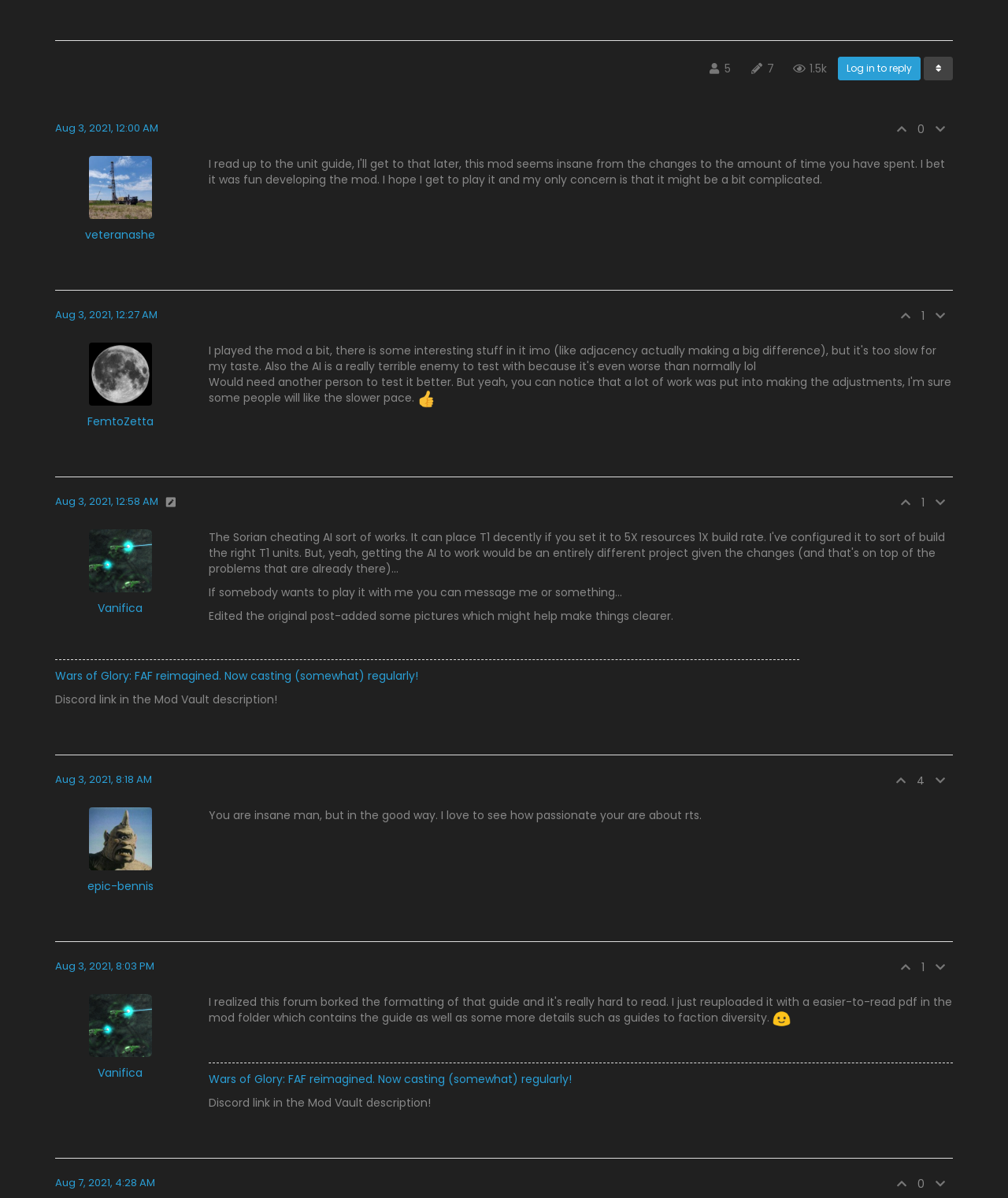Locate the bounding box coordinates for the element described below: "Aug 3, 2021, 8:03 PM". The coordinates must be four float values between 0 and 1, formatted as [left, top, right, bottom].

[0.055, 0.8, 0.153, 0.813]